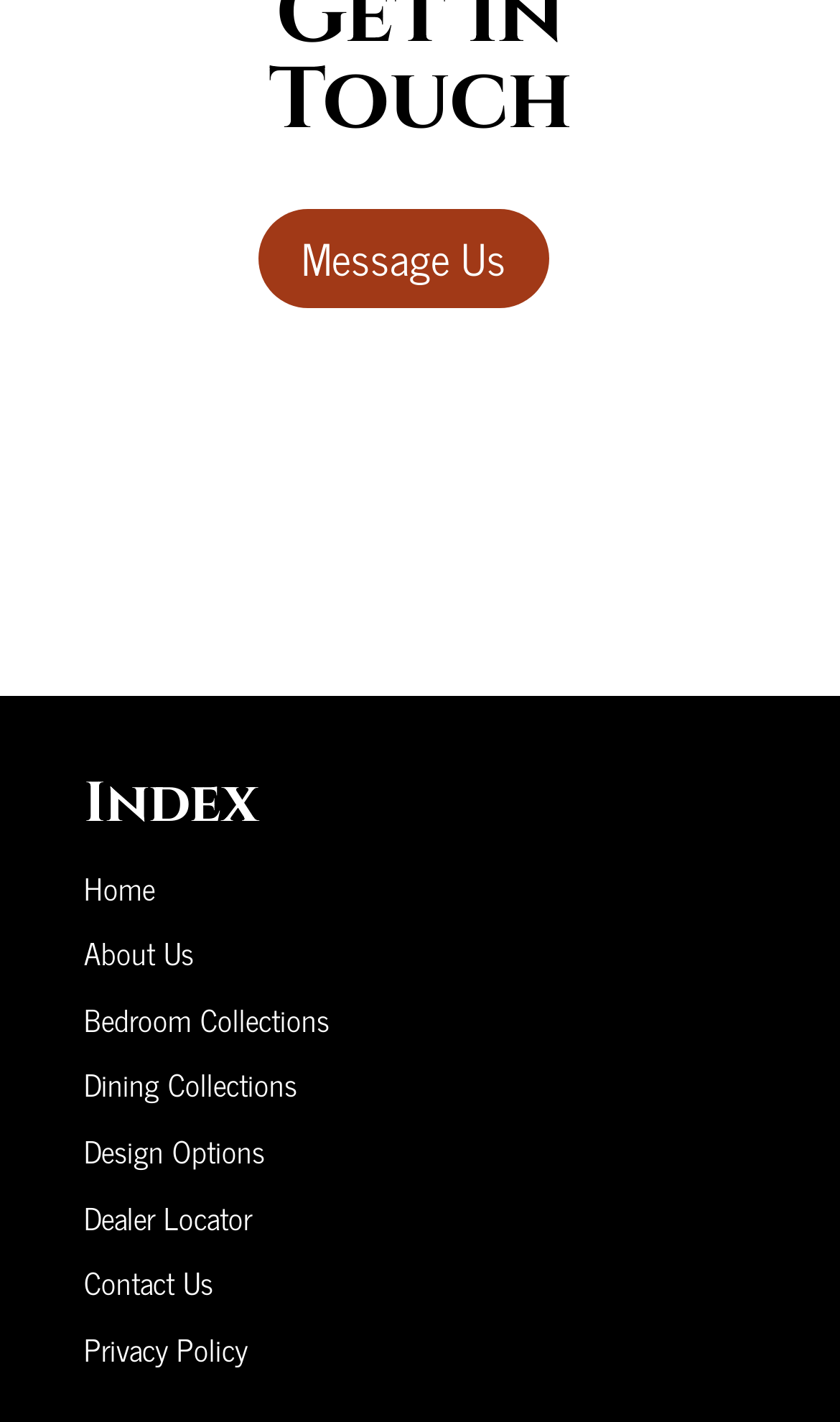Please locate the UI element described by "Home" and provide its bounding box coordinates.

[0.1, 0.606, 0.185, 0.64]